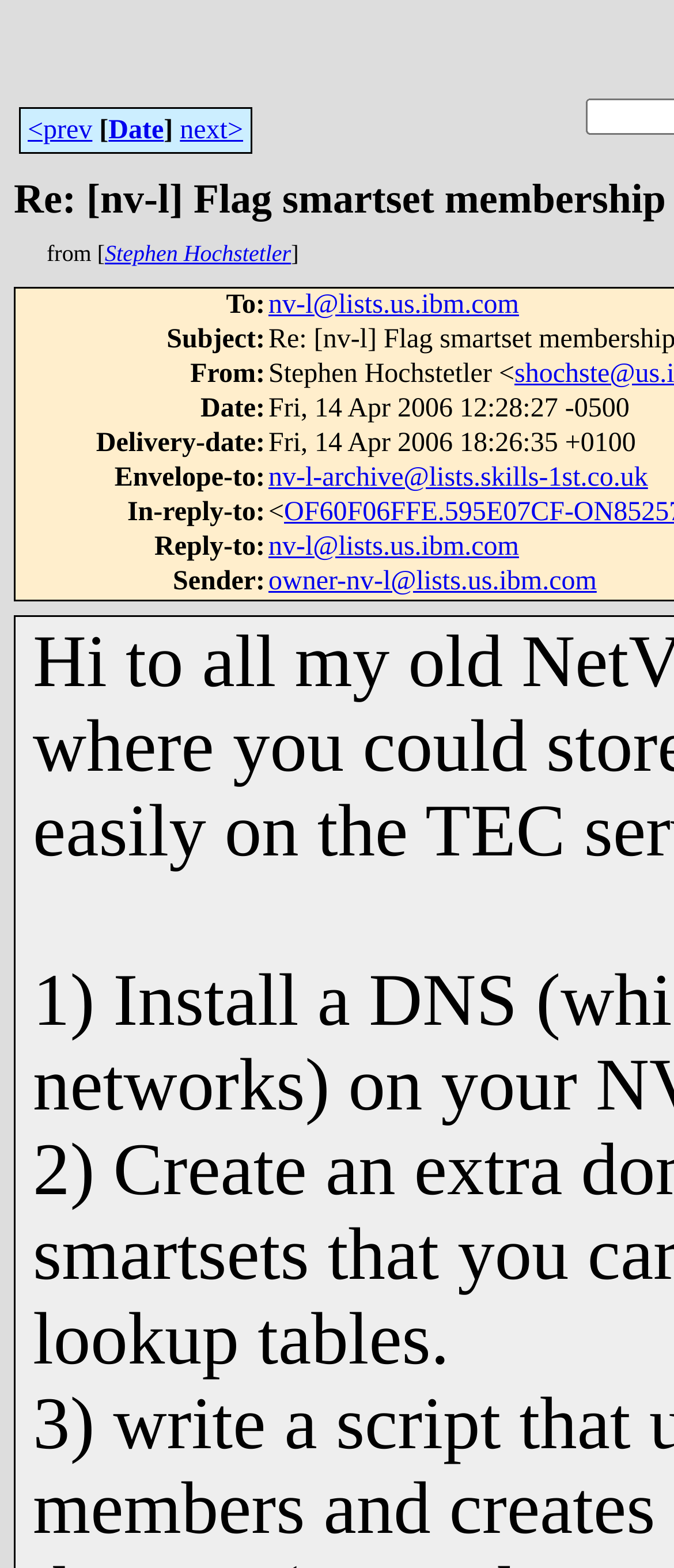How many columns are present in the table?
Using the visual information, answer the question in a single word or phrase.

2